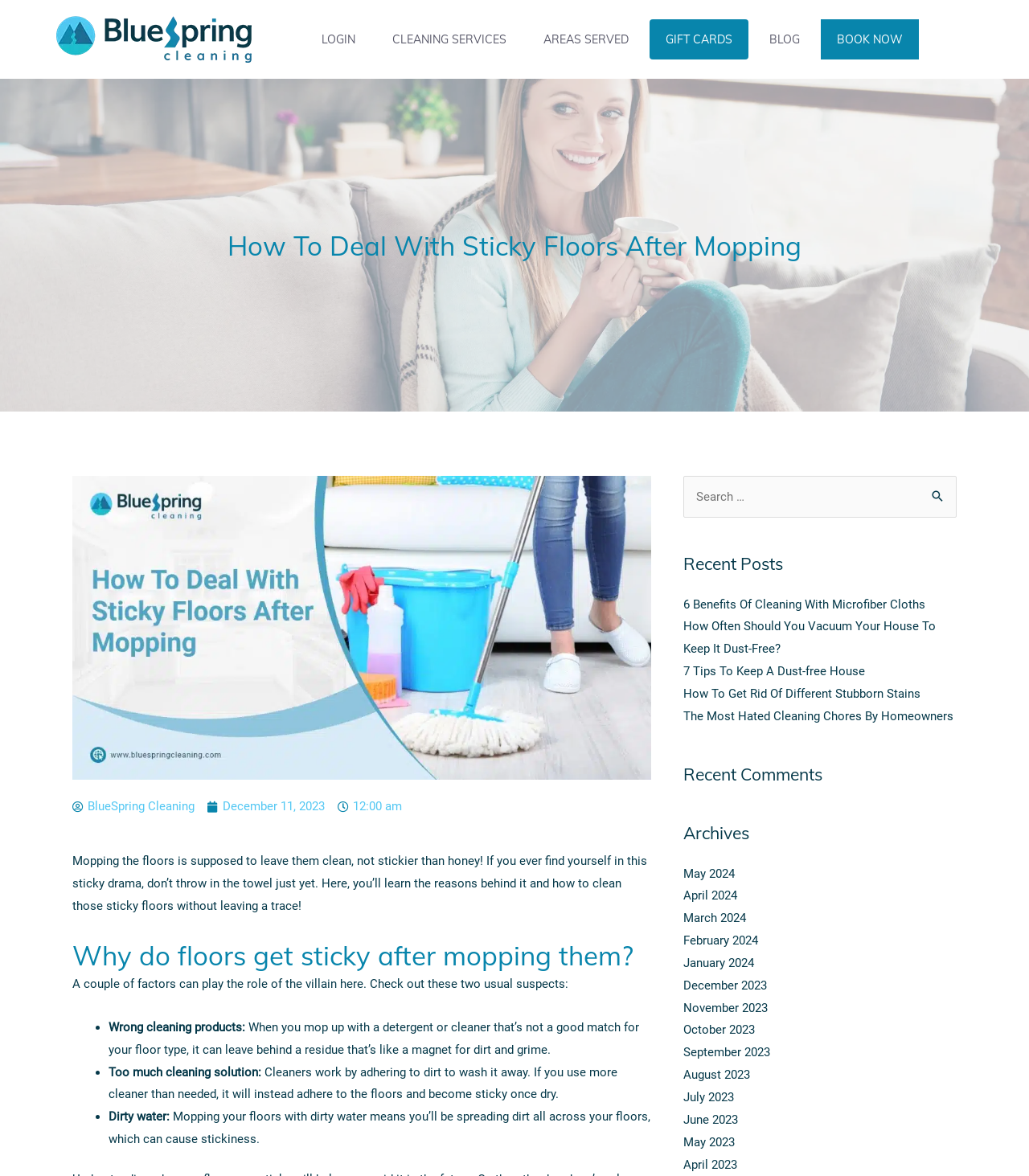What are the common reasons for sticky floors after mopping?
Please provide a comprehensive answer based on the details in the screenshot.

The webpage provides an explanation for why floors get sticky after mopping, citing three common reasons: using the wrong cleaning products, using too much cleaning solution, and using dirty water. These reasons are listed in a bullet point format under the heading 'Why do floors get sticky after mopping them?'.